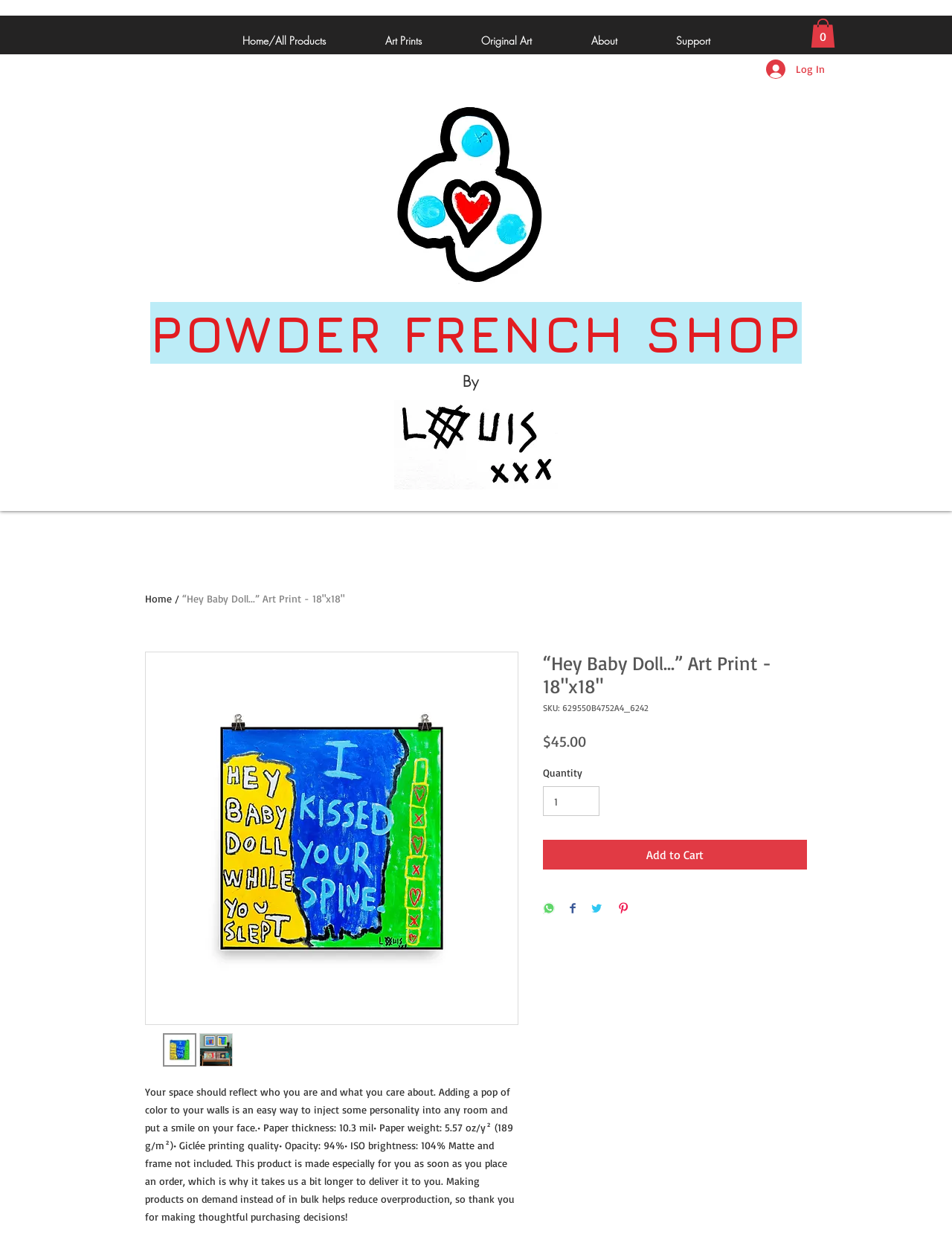What is the price of the art print?
Please provide a detailed and thorough answer to the question.

I found the answer by looking at the static text element with the text '$45.00', which is located near the 'Price' label and the 'Add to Cart' button, suggesting that it is the price of the art print.